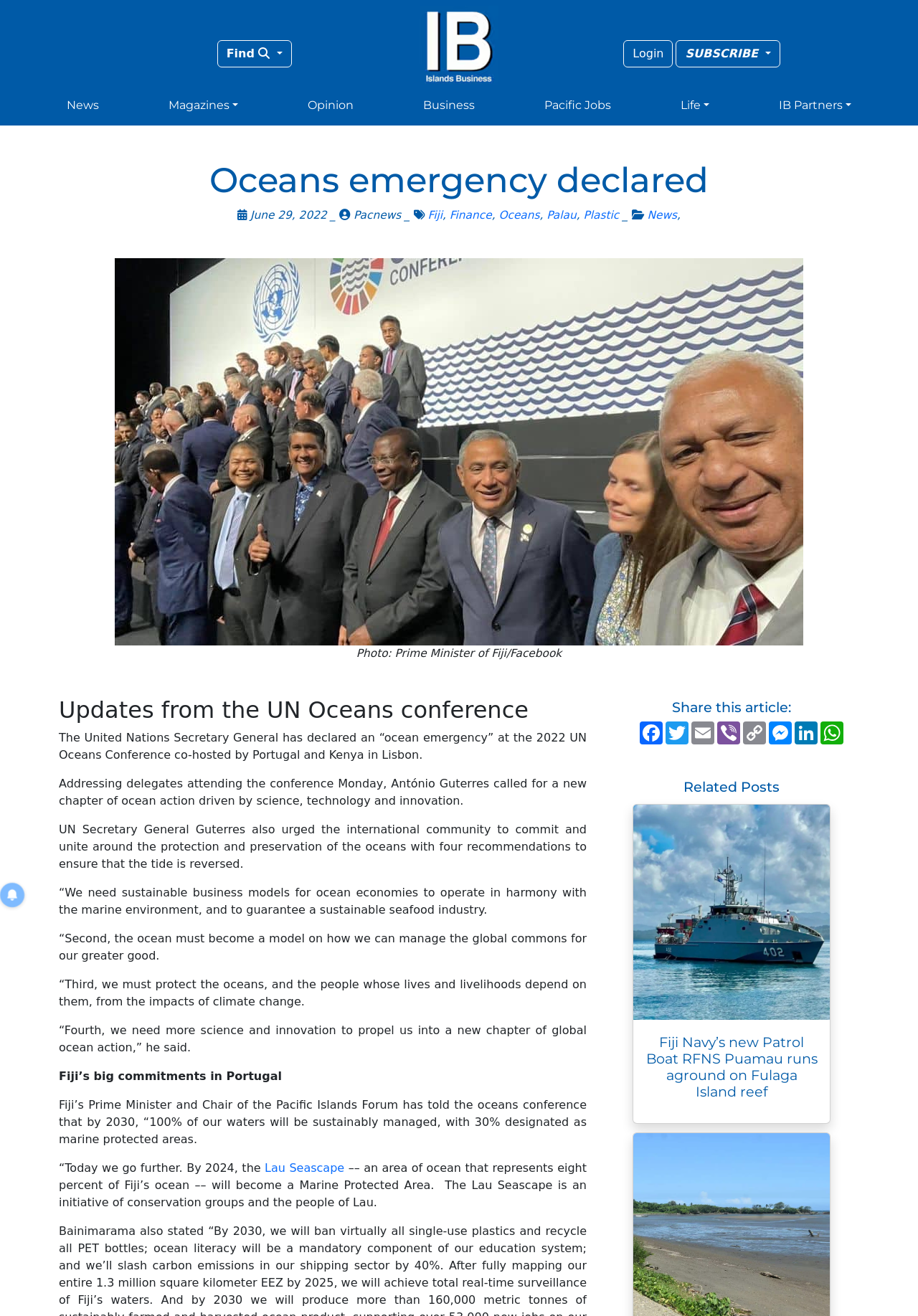Give a concise answer using only one word or phrase for this question:
What is the title of the article?

Oceans emergency declared